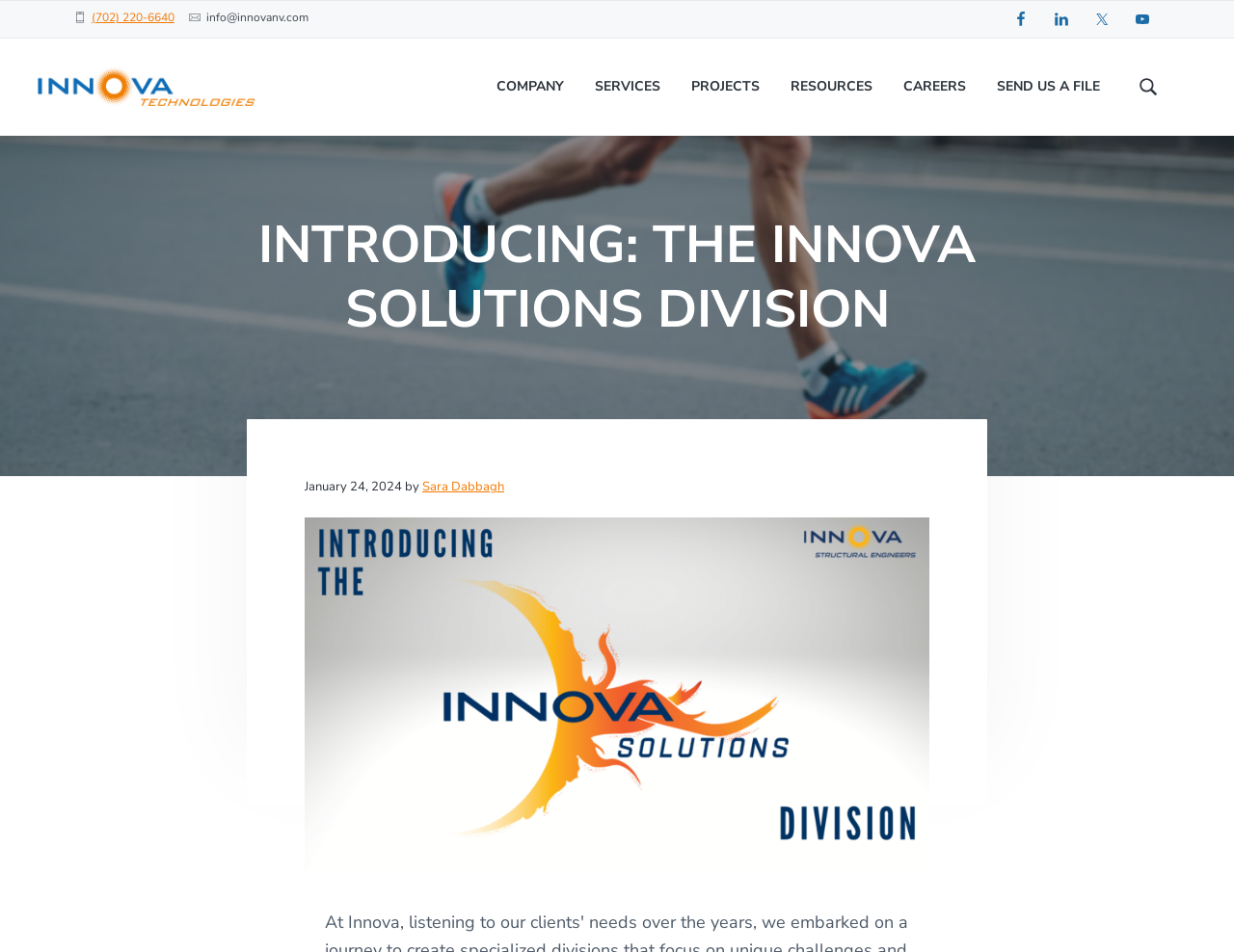What is the company's phone number?
Answer the question in as much detail as possible.

The phone number can be found in the top-right corner of the webpage, next to the email address 'info@innovanv.com'.